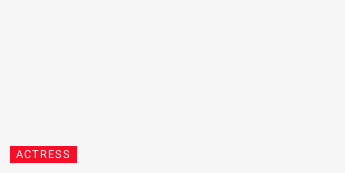What is the word displayed in bold letters?
Based on the screenshot, answer the question with a single word or phrase.

ACTRESS